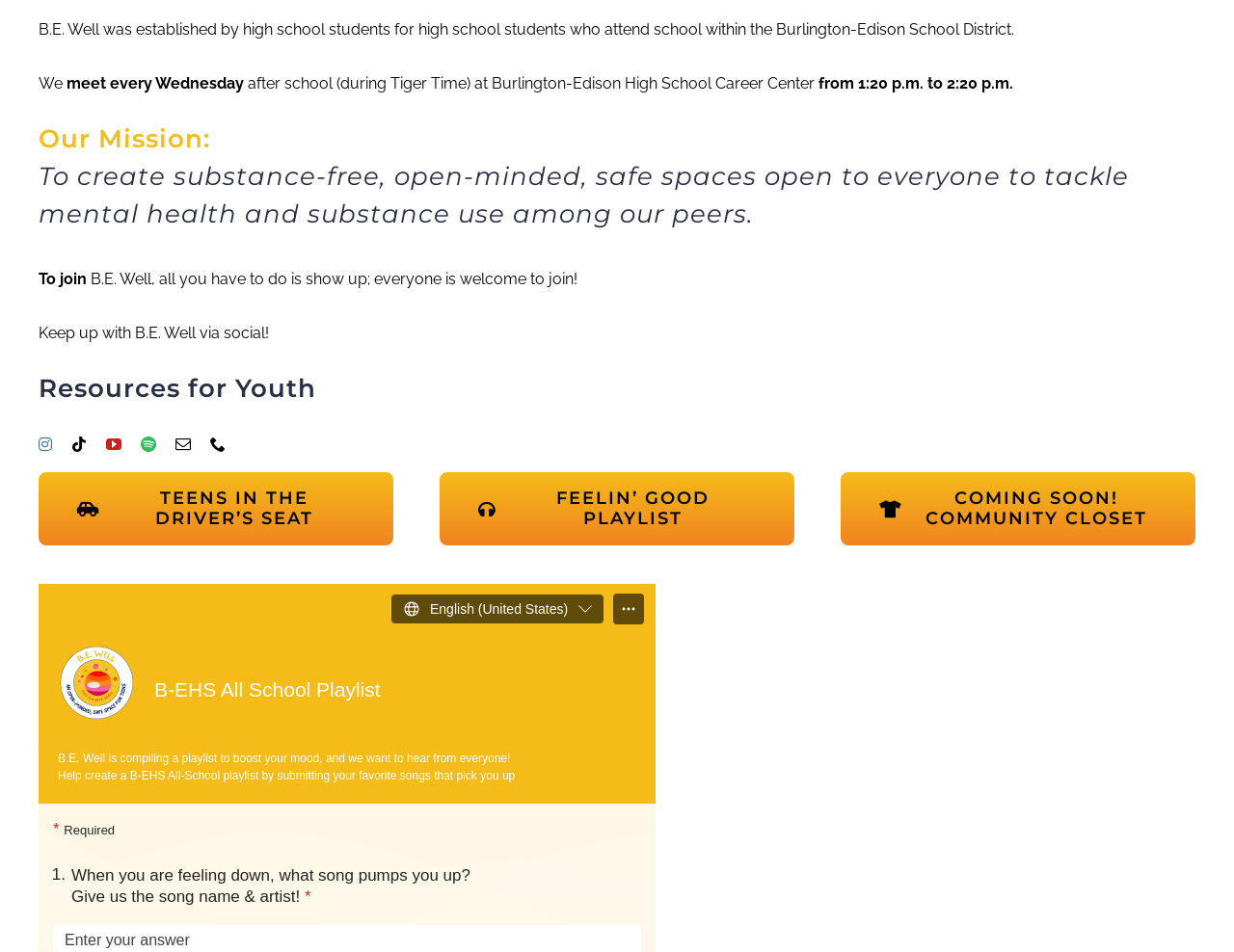From the webpage screenshot, predict the bounding box coordinates (top-left x, top-left y, bottom-right x, bottom-right y) for the UI element described here: Go to Top

[0.904, 0.612, 0.941, 0.648]